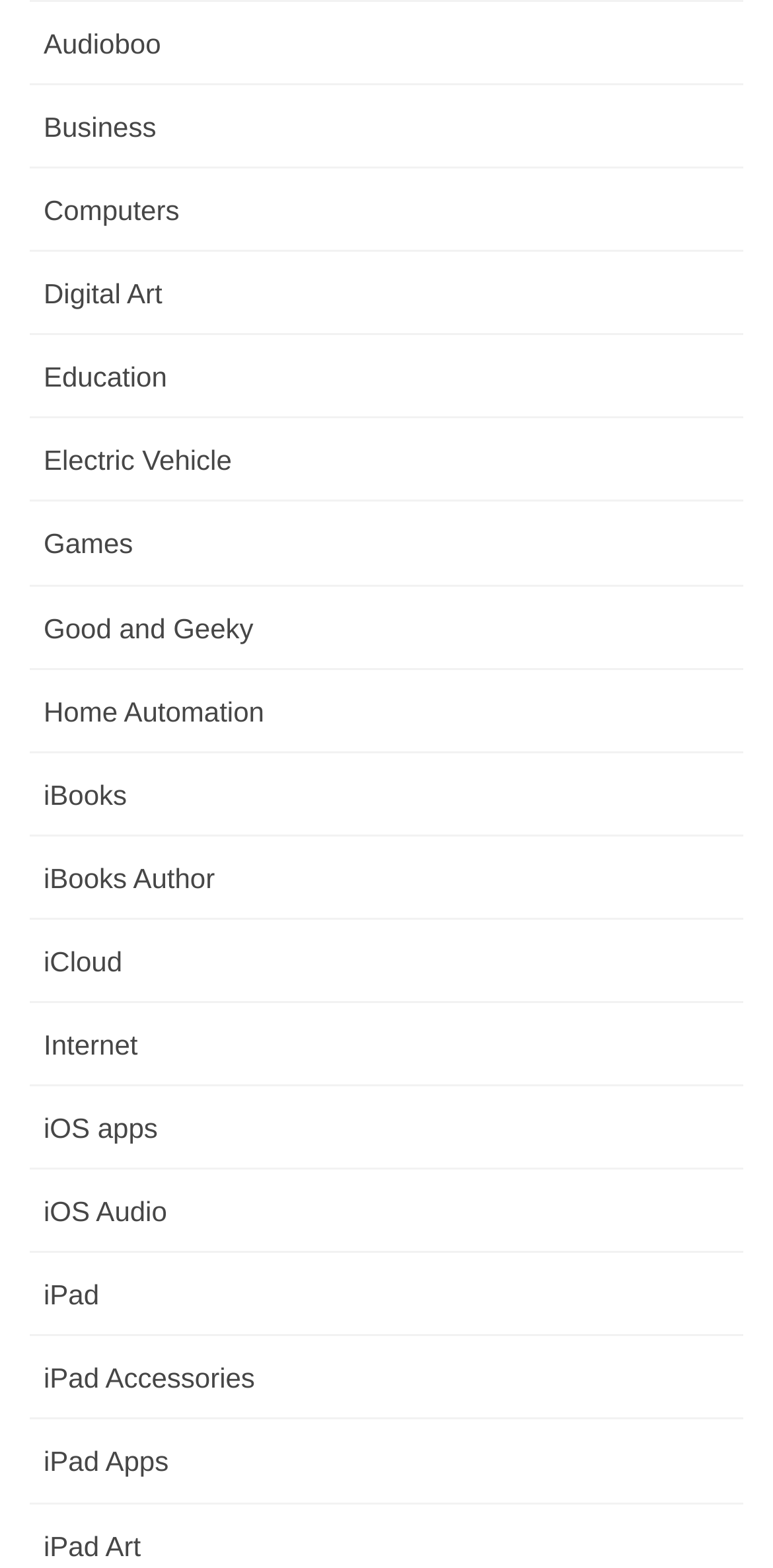Please identify the bounding box coordinates of the element on the webpage that should be clicked to follow this instruction: "Discover iOS Audio". The bounding box coordinates should be given as four float numbers between 0 and 1, formatted as [left, top, right, bottom].

[0.038, 0.746, 0.962, 0.799]